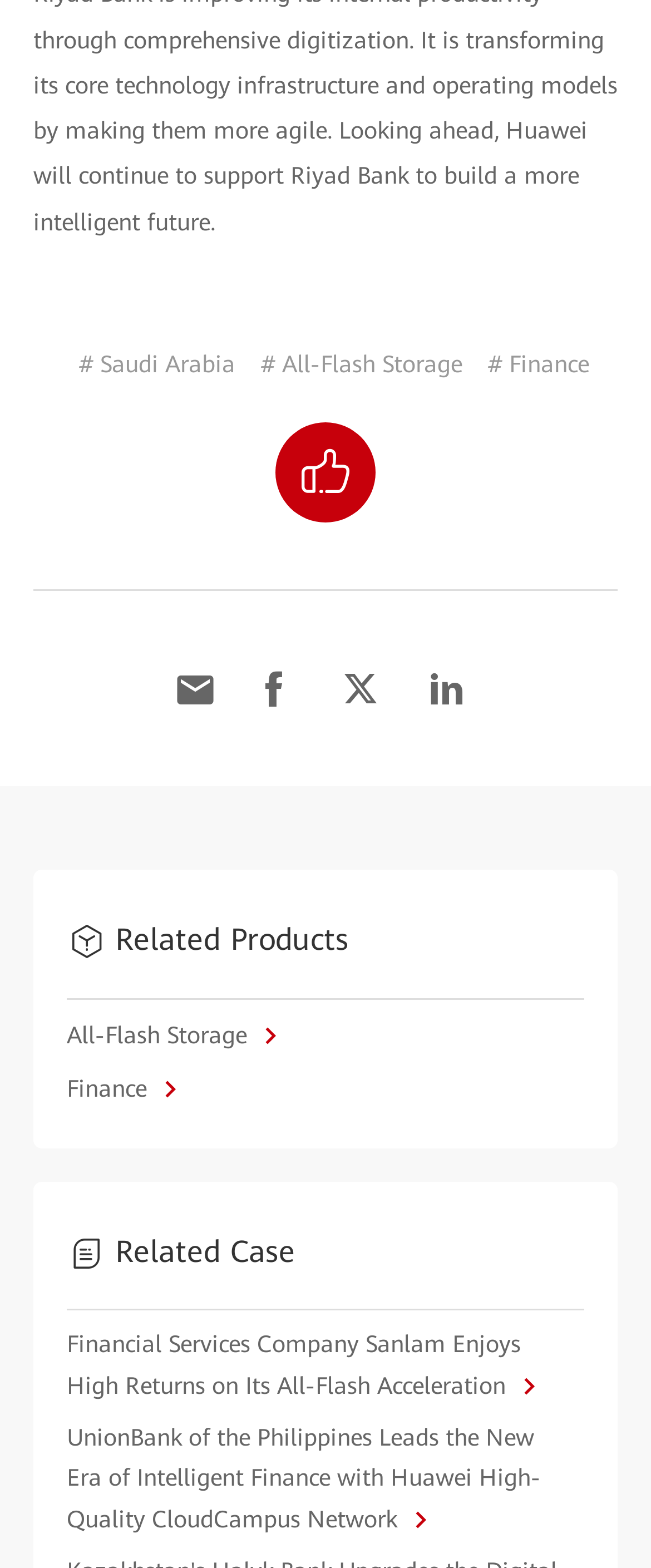What is the category of the 'Financial Services Company Sanlam' case?
Answer the question with a single word or phrase by looking at the picture.

Finance